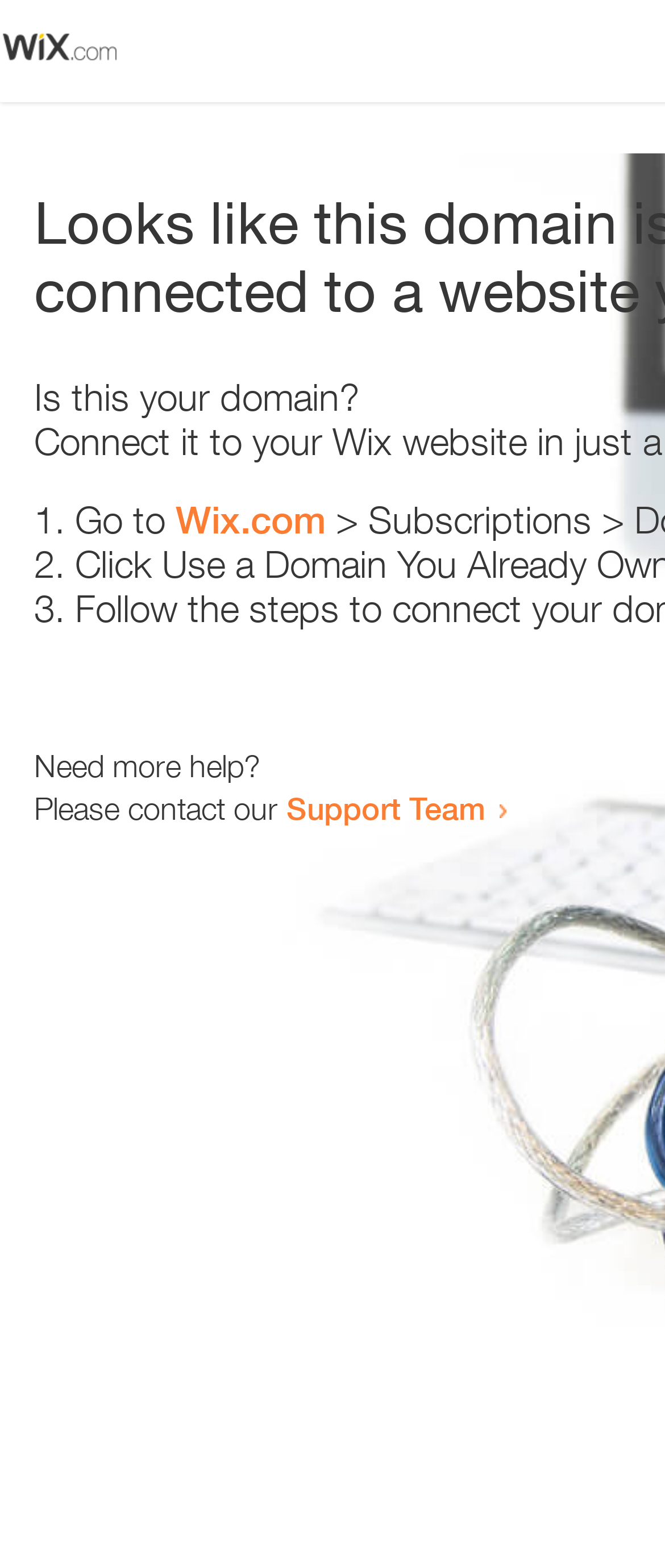Locate and extract the headline of this webpage.

Looks like this domain isn't
connected to a website yet